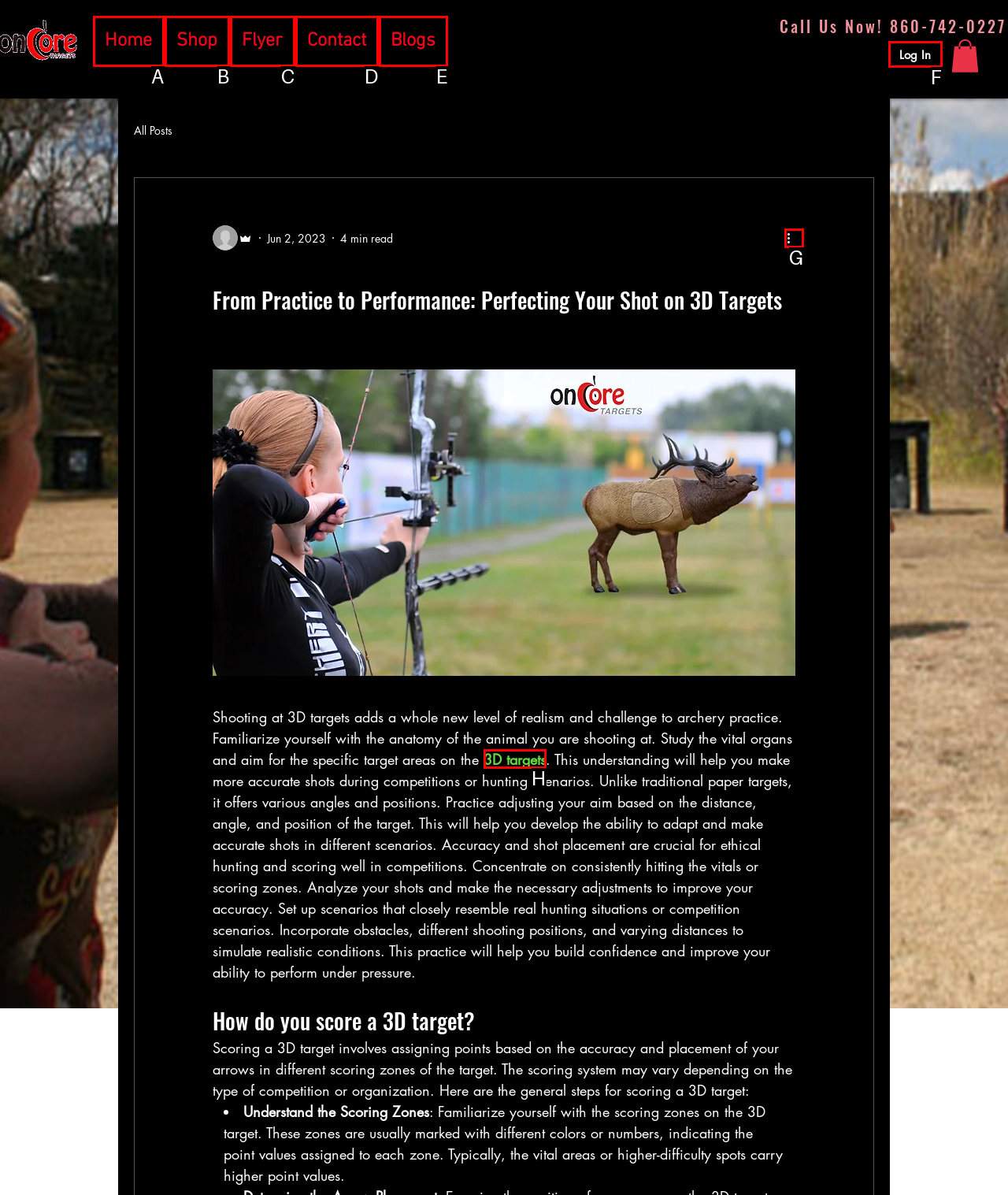With the provided description: Home, select the most suitable HTML element. Respond with the letter of the selected option.

A